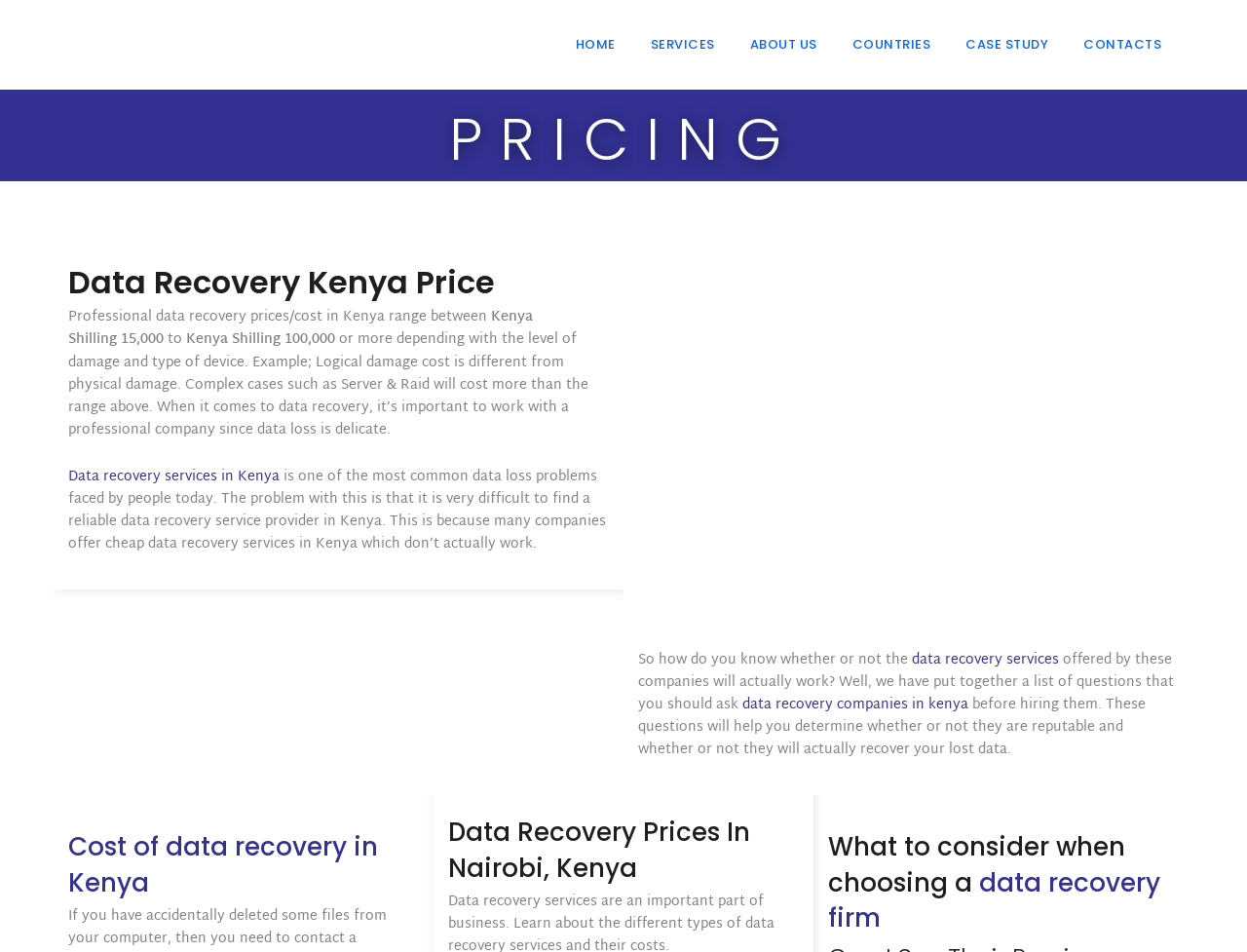Bounding box coordinates are specified in the format (top-left x, top-left y, bottom-right x, bottom-right y). All values are floating point numbers bounded between 0 and 1. Please provide the bounding box coordinate of the region this sentence describes: Contacts

[0.869, 0.0, 0.931, 0.093]